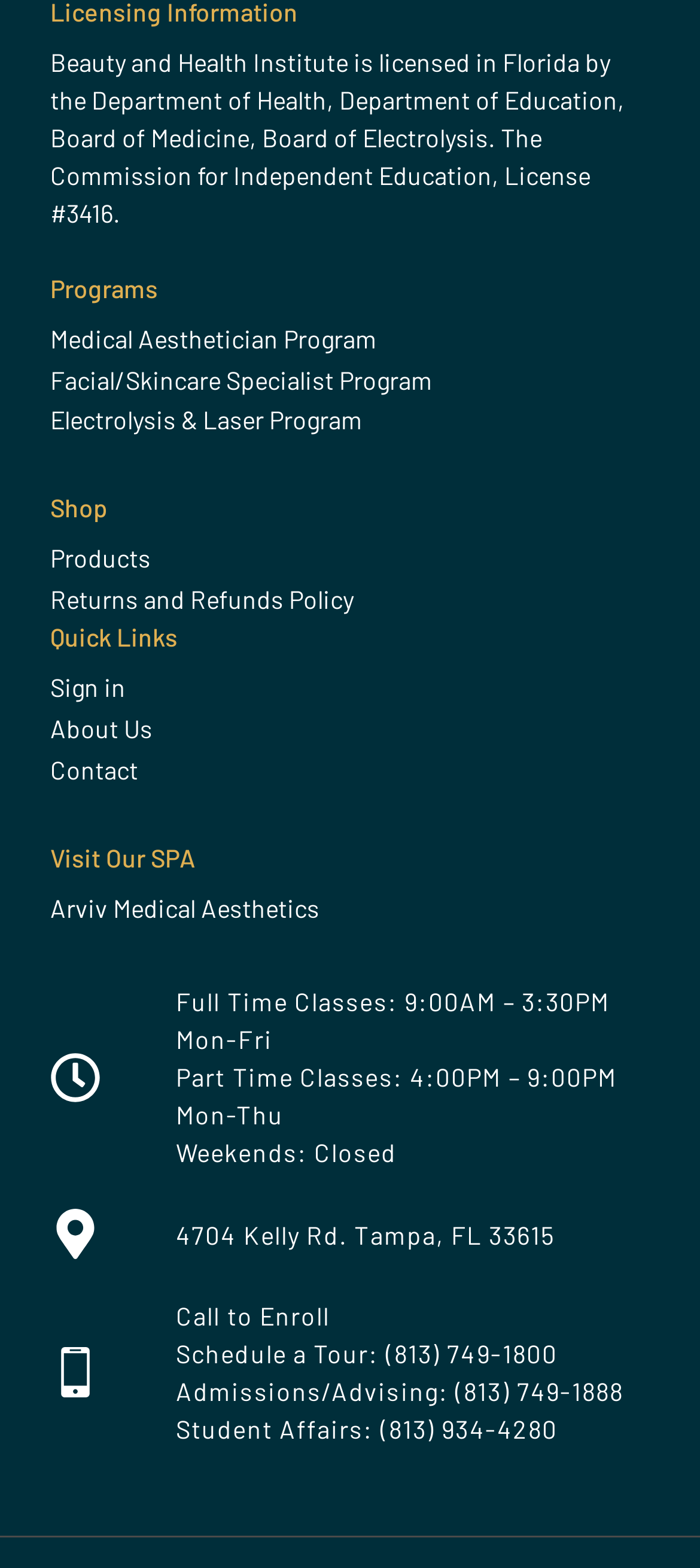What is the address of the Beauty and Health Institute?
Using the details from the image, give an elaborate explanation to answer the question.

The address of the Beauty and Health Institute can be found in the link element, which is located below the 'Part Time Classes' static text element. The link element states '4704 Kelly Rd. Tampa, FL 33615'.